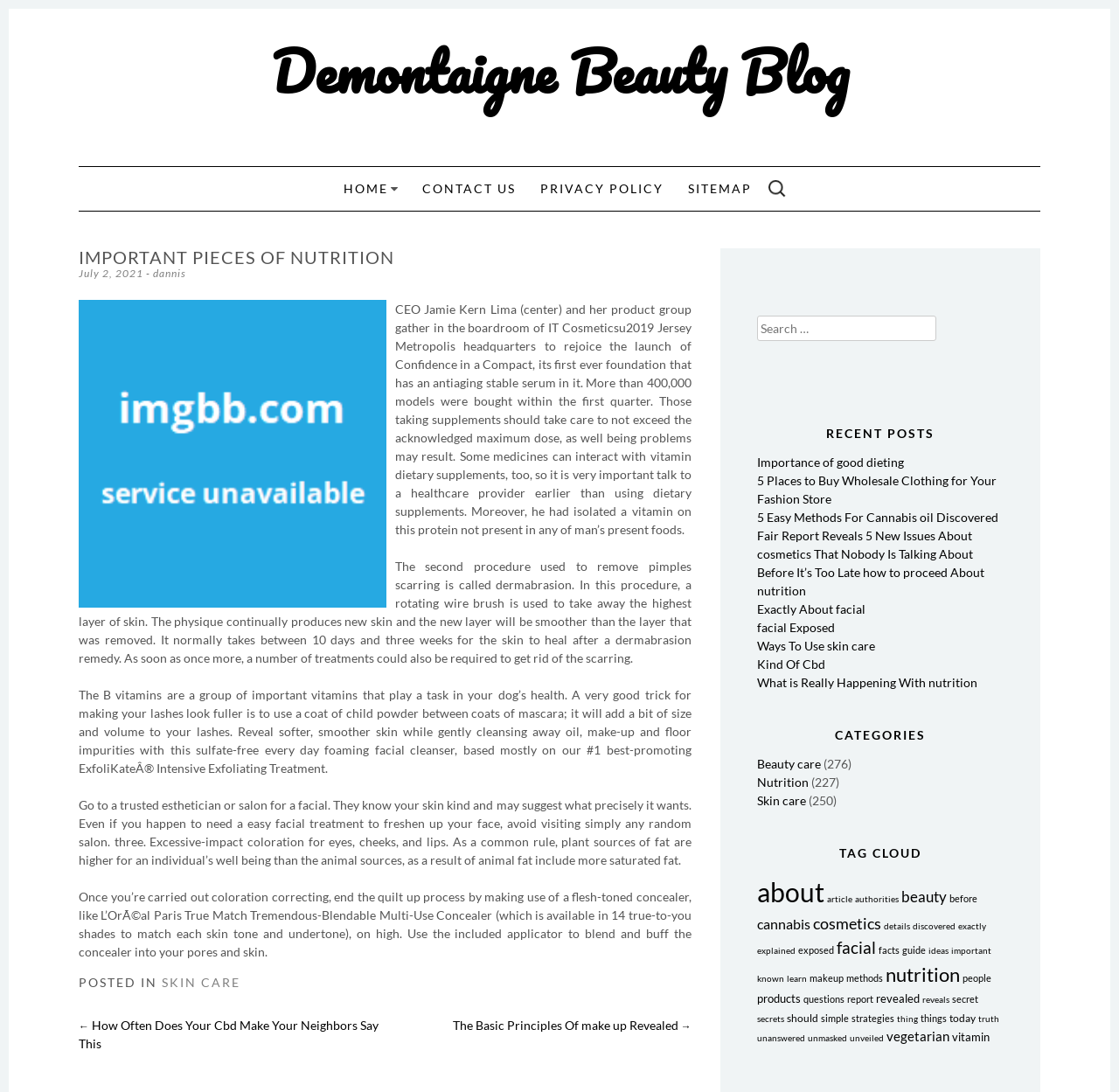Extract the bounding box coordinates for the HTML element that matches this description: "facial Exposed". The coordinates should be four float numbers between 0 and 1, i.e., [left, top, right, bottom].

[0.676, 0.568, 0.746, 0.581]